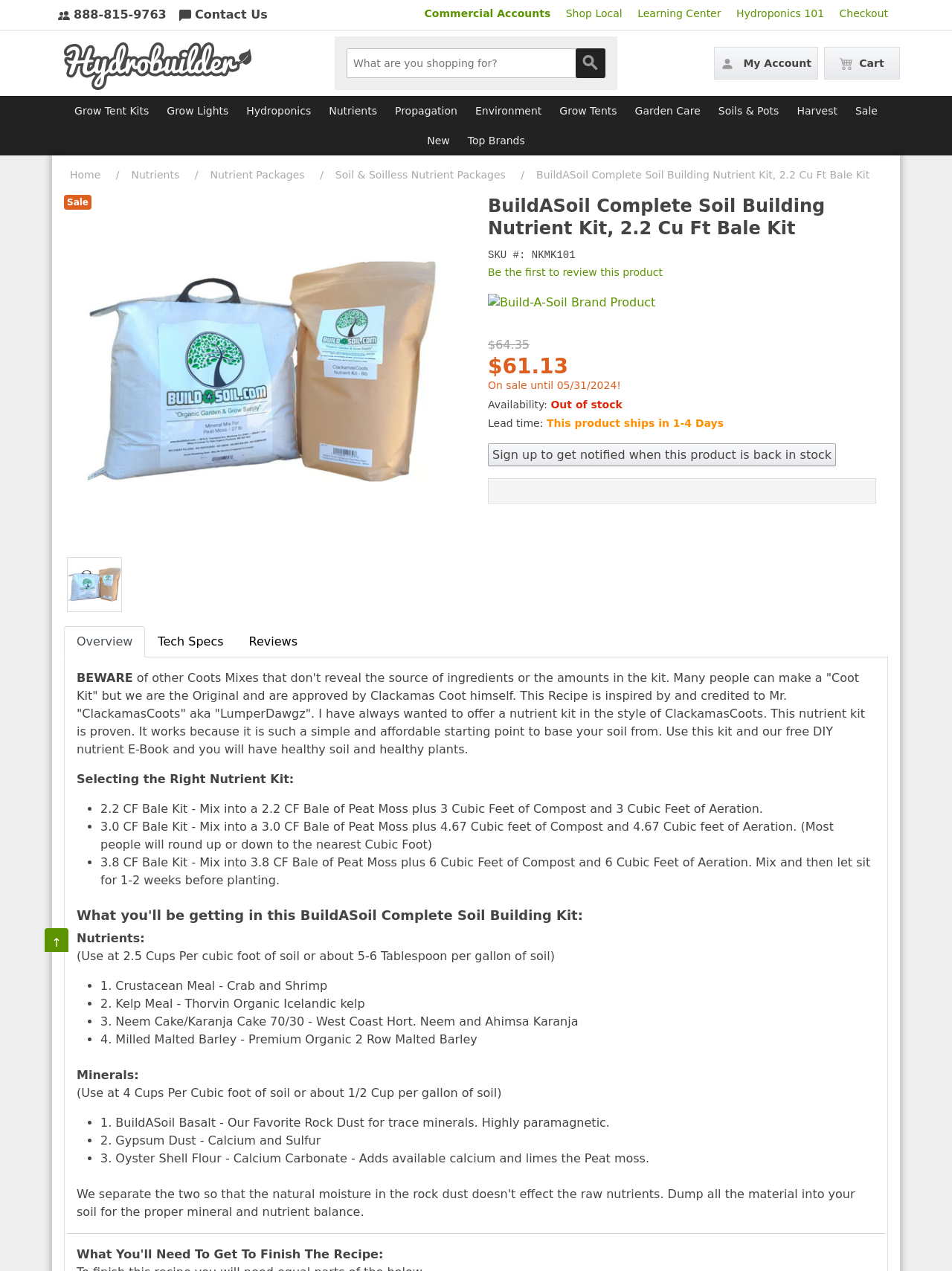Determine the coordinates of the bounding box that should be clicked to complete the instruction: "Check the 'Cart'". The coordinates should be represented by four float numbers between 0 and 1: [left, top, right, bottom].

[0.866, 0.037, 0.945, 0.063]